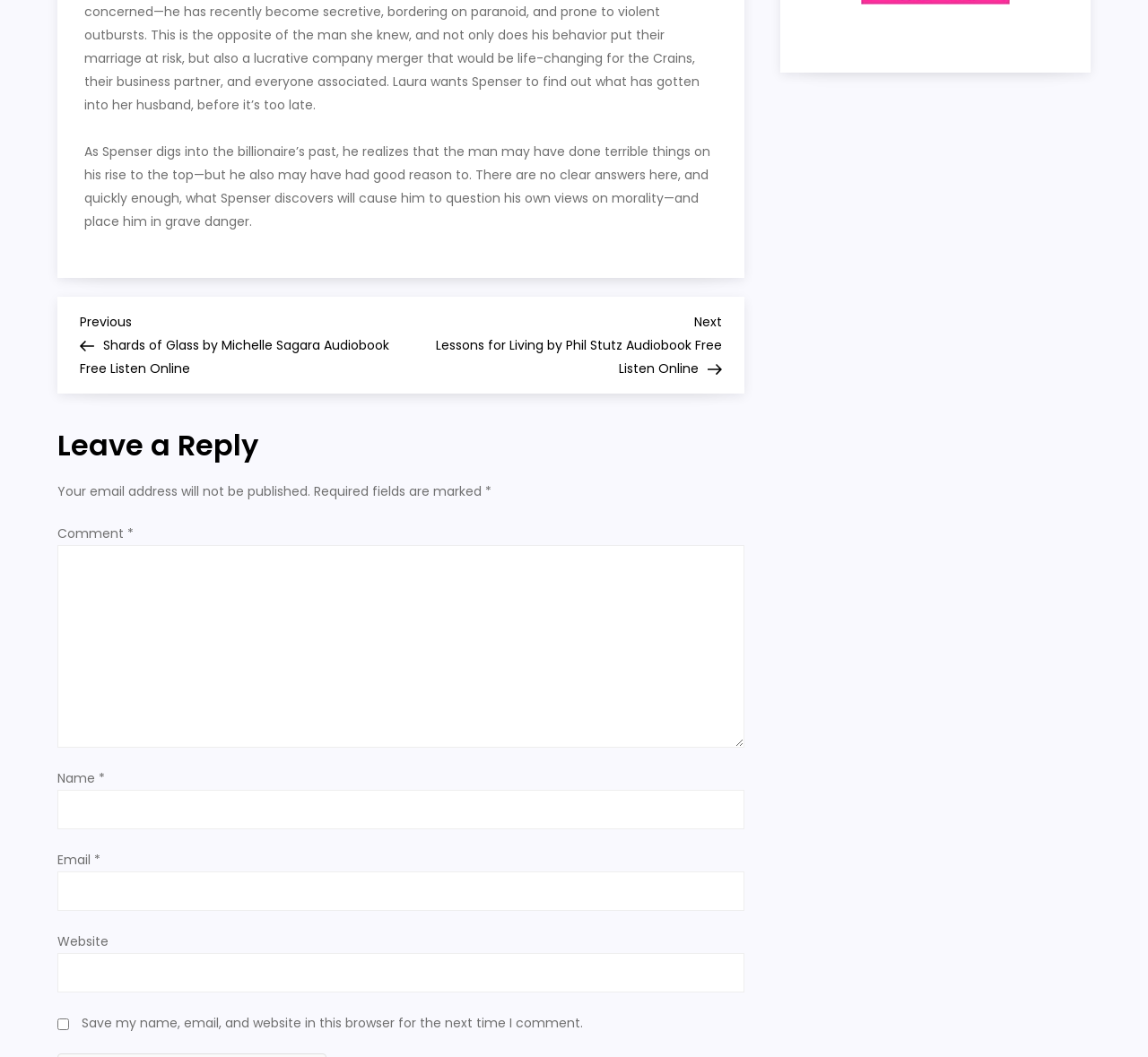Use the details in the image to answer the question thoroughly: 
What is the purpose of the checkbox?

The checkbox is labeled 'Save my name, email, and website in this browser for the next time I comment', which suggests that its purpose is to allow users to save their data for future comments.